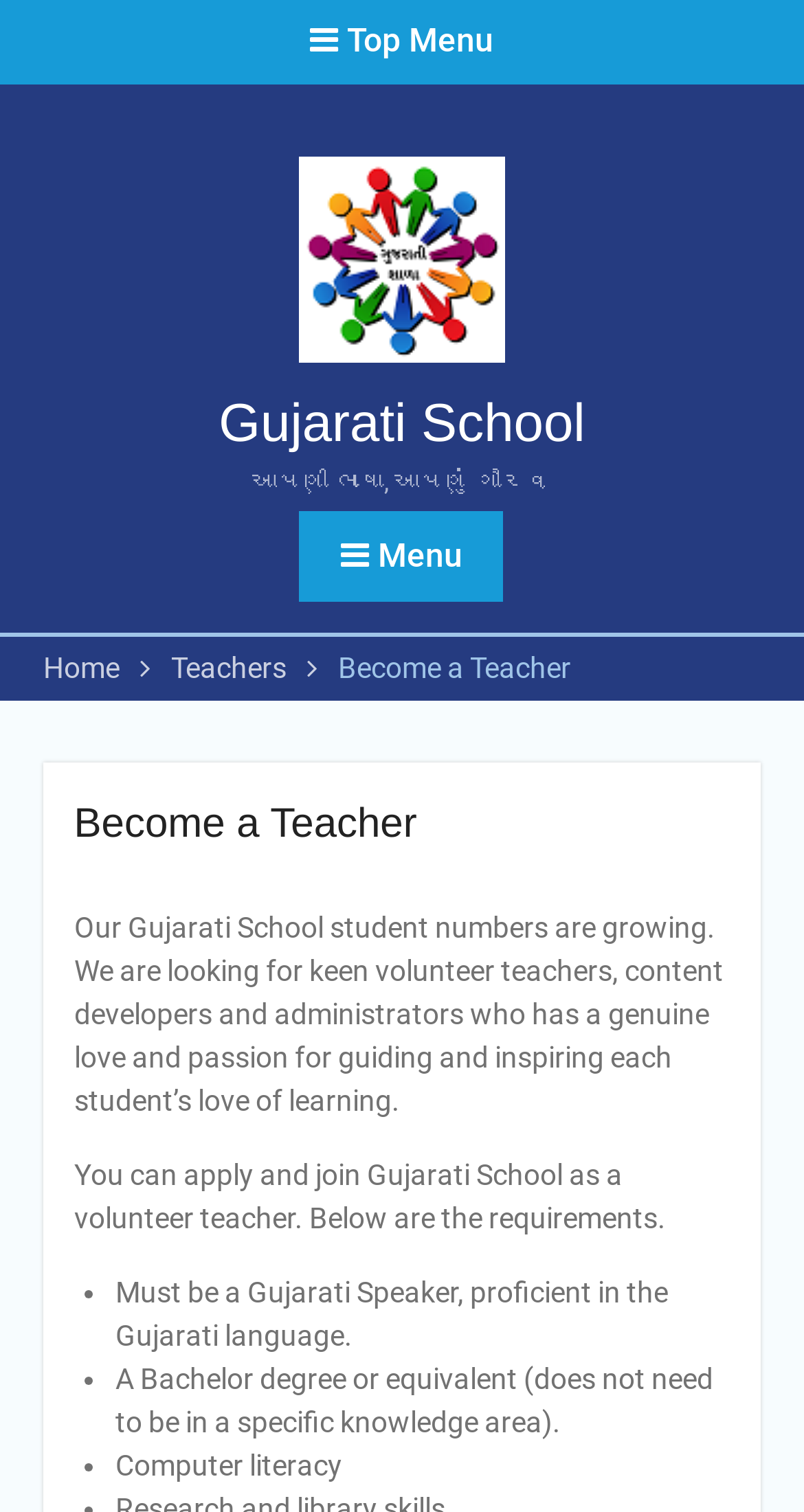What is the current situation of Gujarati School?
Respond with a short answer, either a single word or a phrase, based on the image.

Growing student numbers